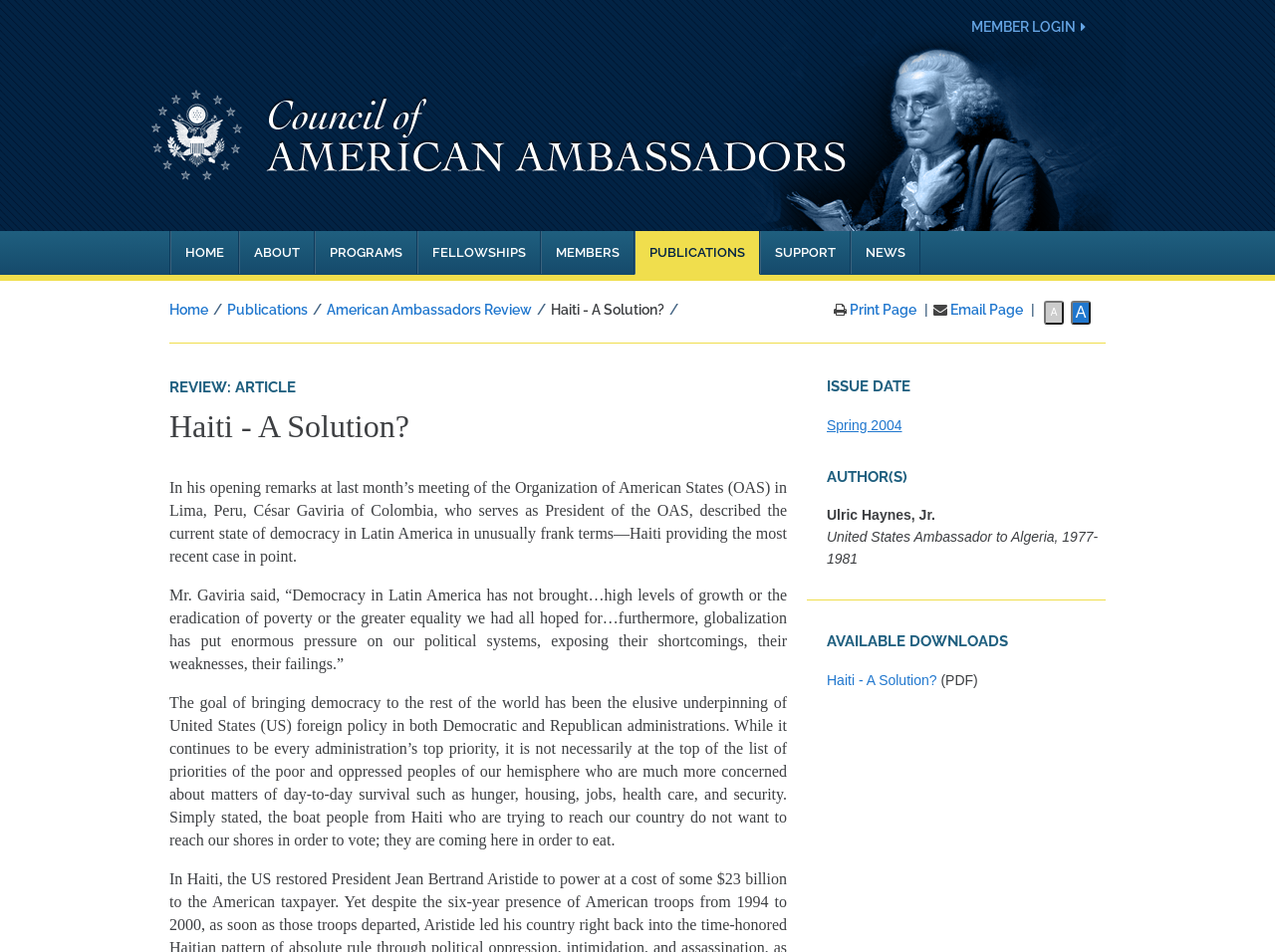Locate the bounding box coordinates of the segment that needs to be clicked to meet this instruction: "View publications".

[0.178, 0.317, 0.241, 0.334]